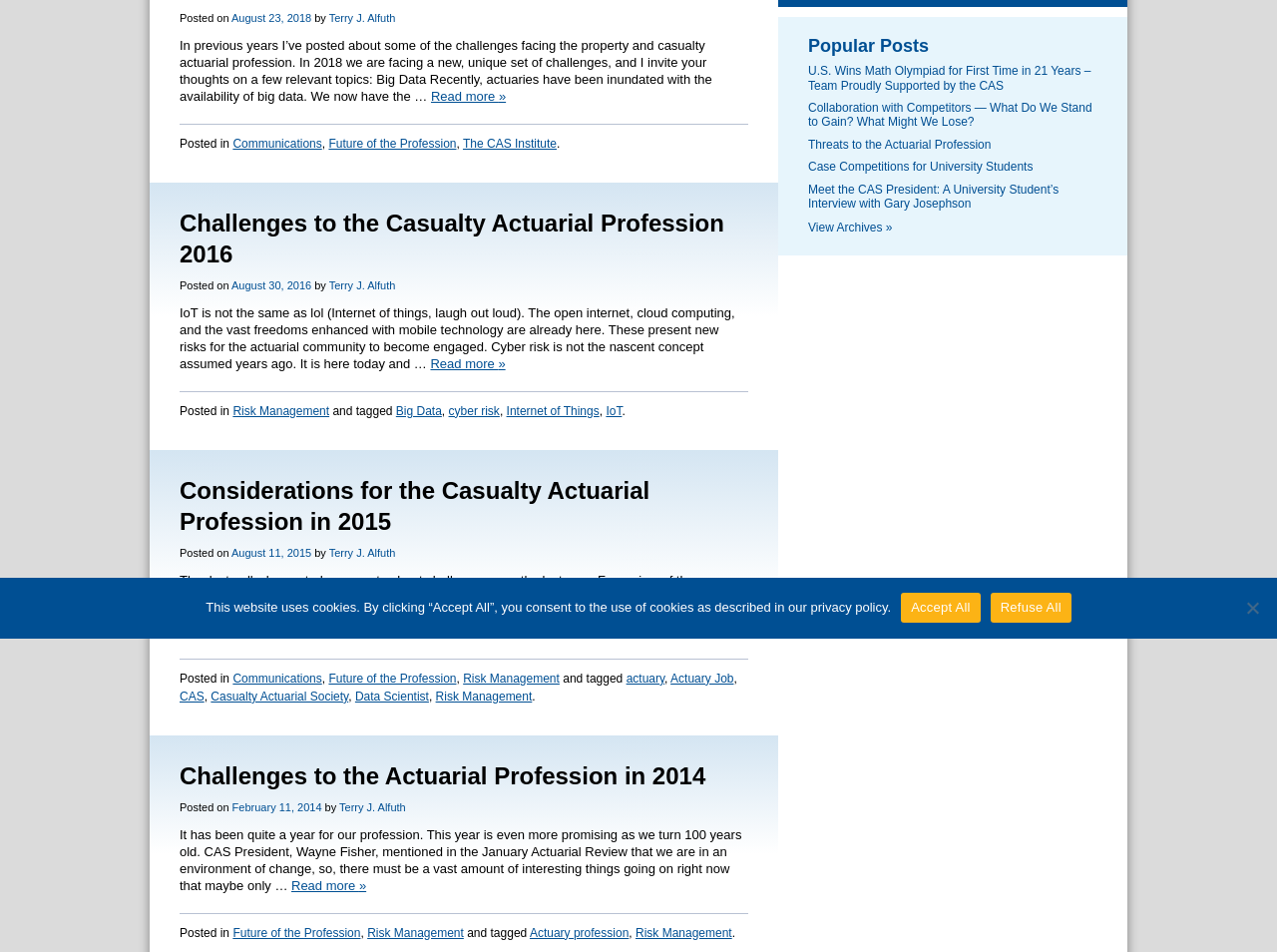Identify the bounding box coordinates for the UI element that matches this description: "actuary".

[0.49, 0.705, 0.52, 0.72]